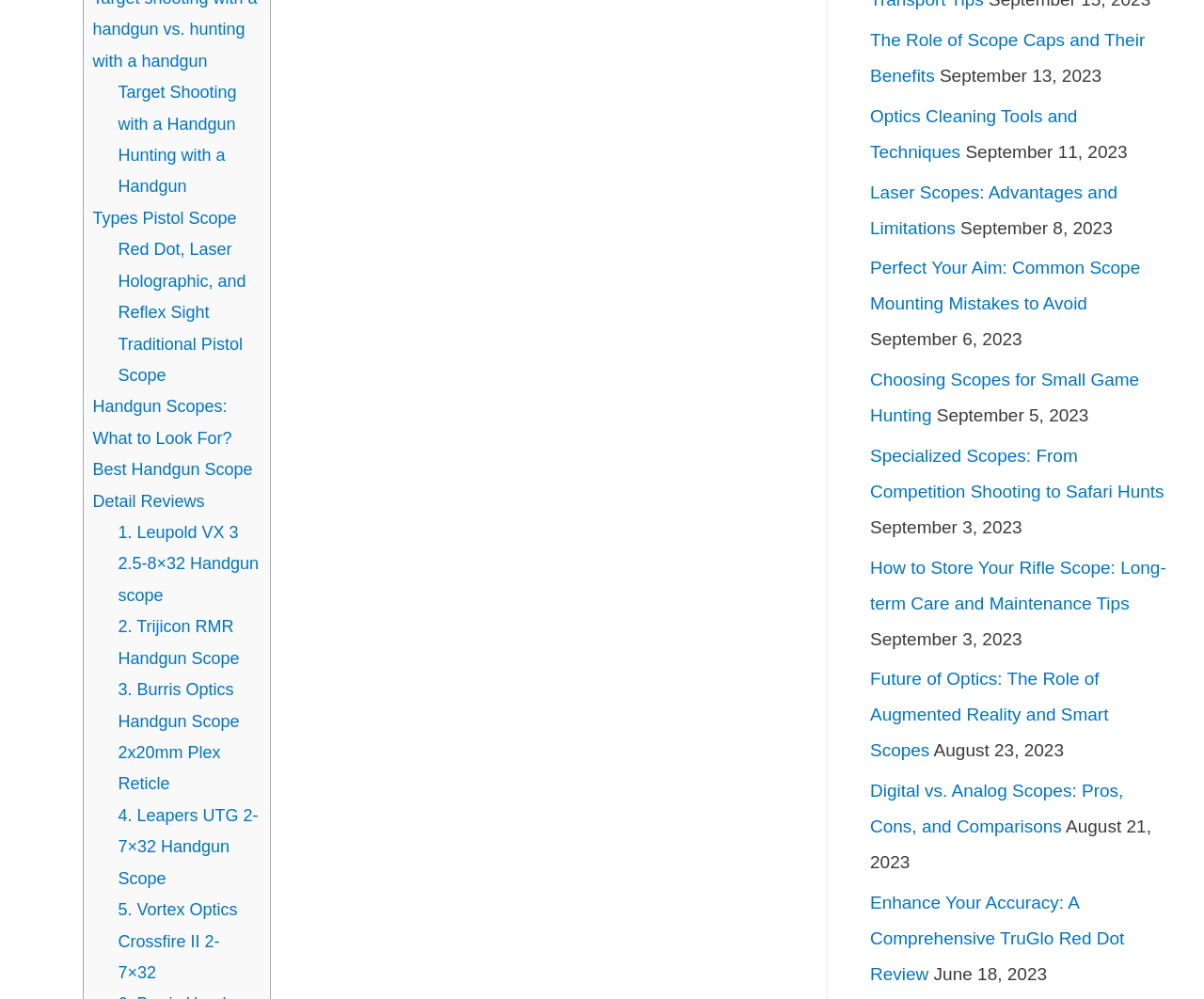Please identify the bounding box coordinates of the element's region that I should click in order to complete the following instruction: "Learn about 'The Role of Scope Caps and Their Benefits'". The bounding box coordinates consist of four float numbers between 0 and 1, i.e., [left, top, right, bottom].

[0.723, 0.03, 0.951, 0.086]